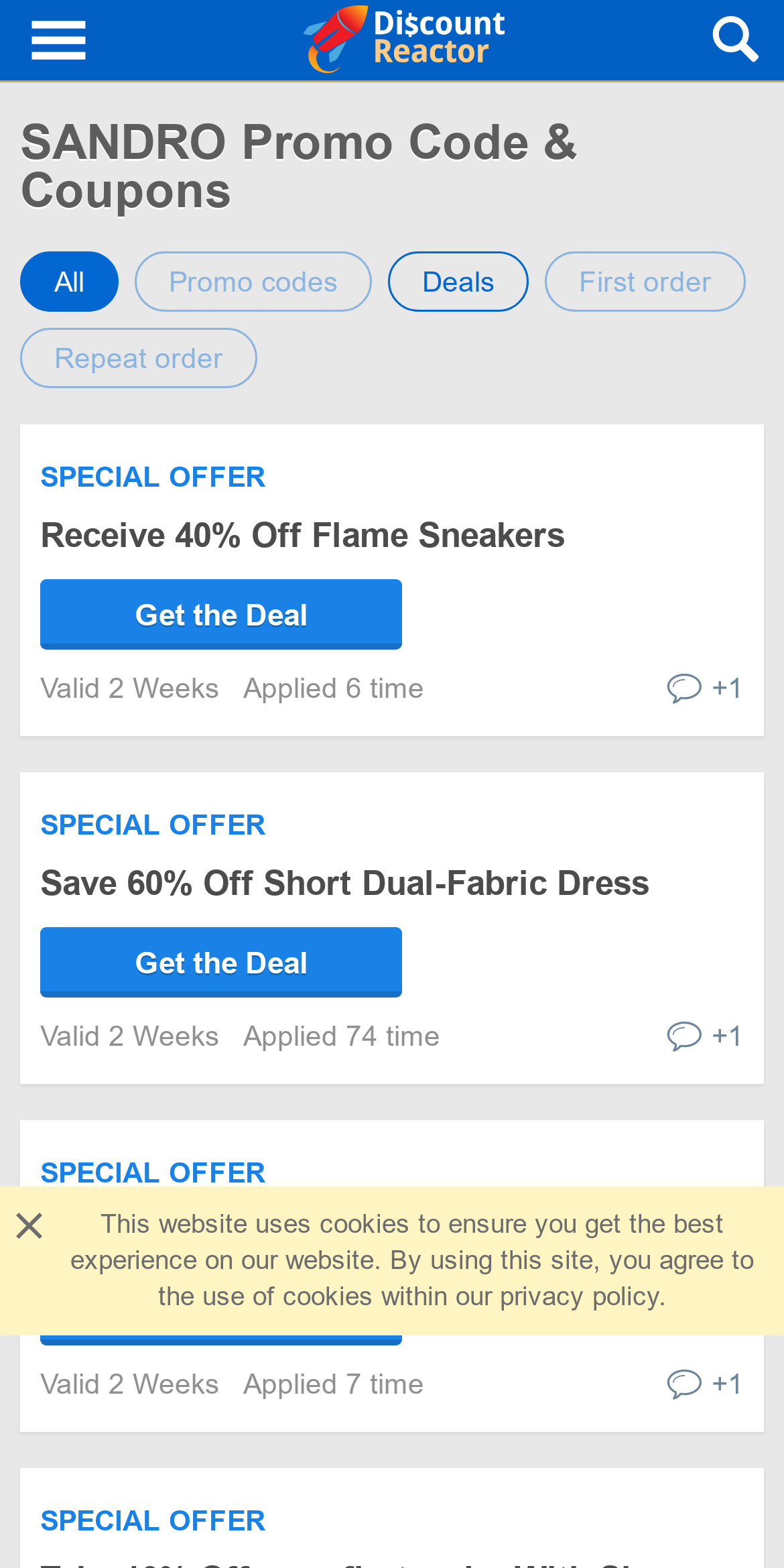How much can I save on Flame Sneakers?
Answer the question with a thorough and detailed explanation.

I found a link on the webpage that says 'Receive 40% Off Flame Sneakers', which implies that users can save 40% on Flame Sneakers by using the promo code or deal provided.